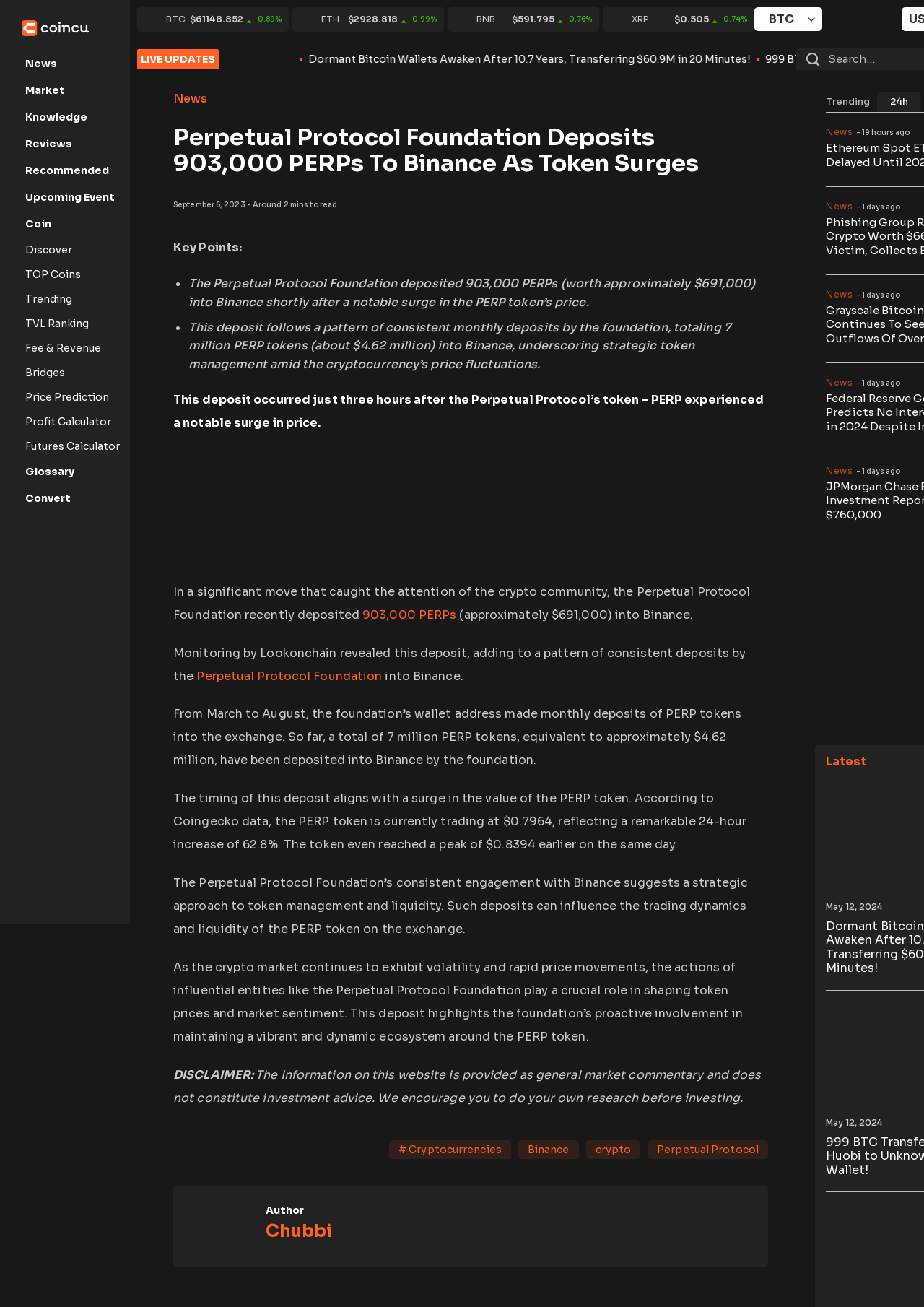Please pinpoint the bounding box coordinates for the region I should click to adhere to this instruction: "Select the '24h' tab".

[0.949, 0.07, 0.996, 0.086]